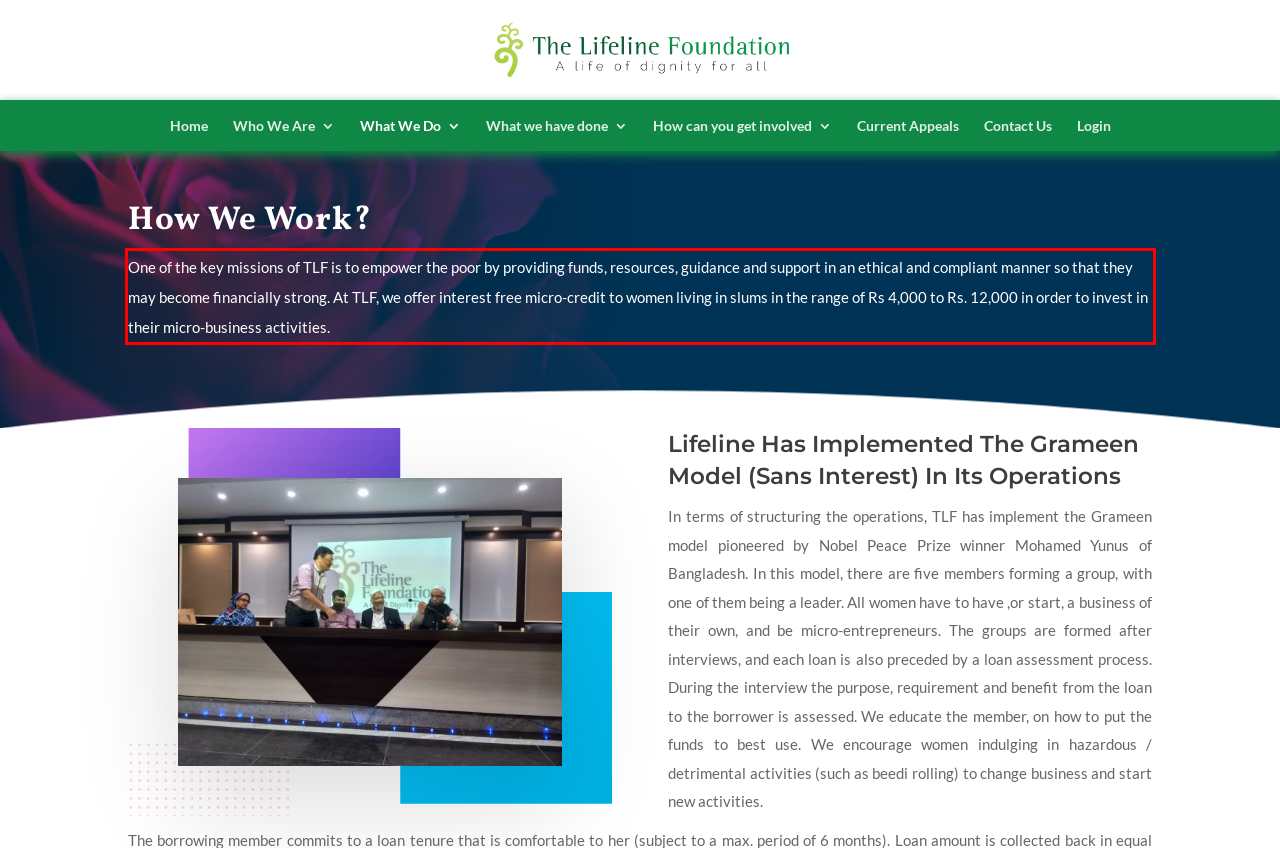Within the provided webpage screenshot, find the red rectangle bounding box and perform OCR to obtain the text content.

One of the key missions of TLF is to empower the poor by providing funds, resources, guidance and support in an ethical and compliant manner so that they may become financially strong. At TLF, we offer interest free micro-credit to women living in slums in the range of Rs 4,000 to Rs. 12,000 in order to invest in their micro-business activities.